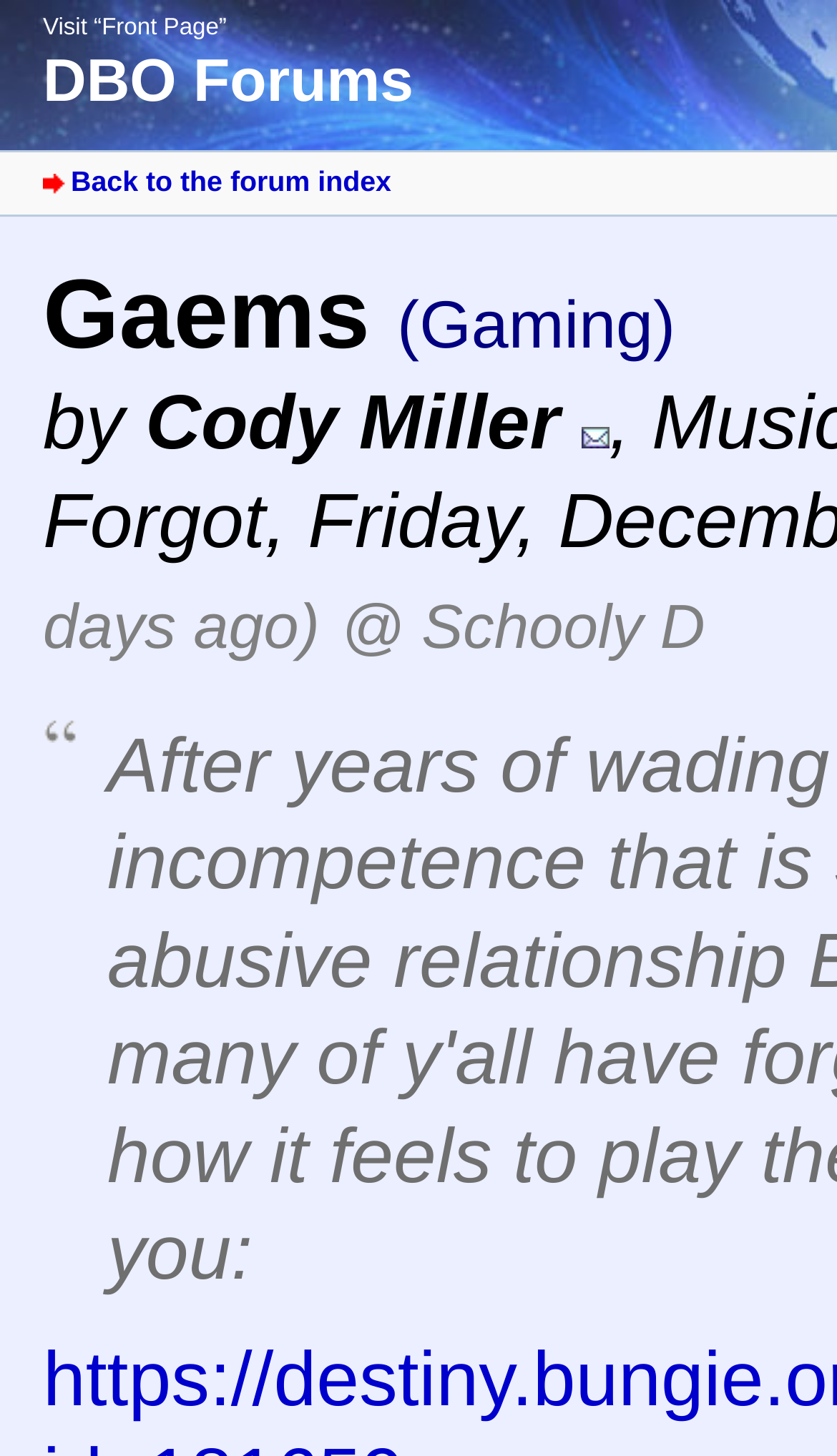Who is the author of the post?
Provide a short answer using one word or a brief phrase based on the image.

Cody Miller